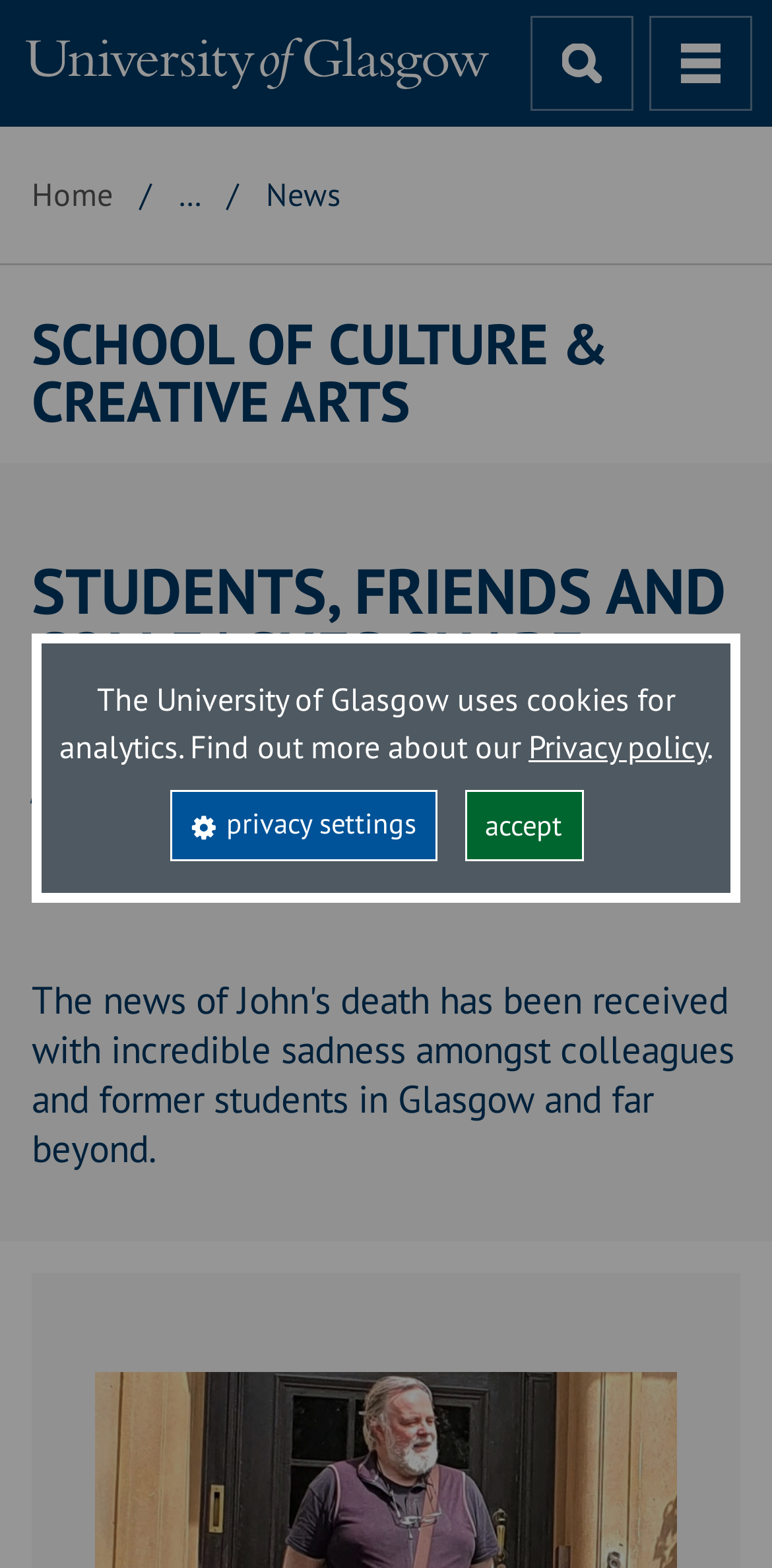Please identify the bounding box coordinates for the region that you need to click to follow this instruction: "view SCHOOL OF CULTURE & CREATIVE ARTS page".

[0.041, 0.202, 0.918, 0.275]